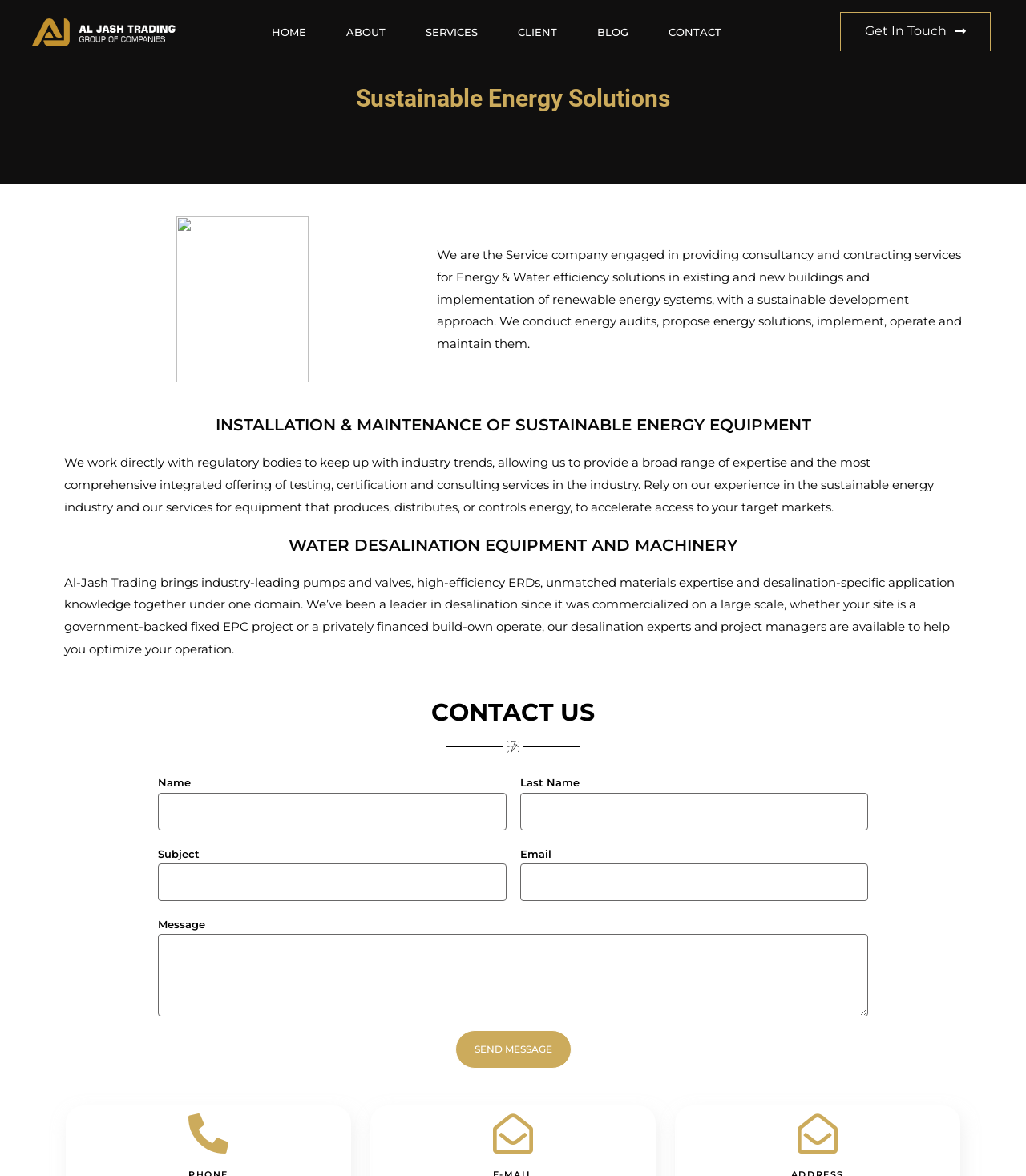Identify the coordinates of the bounding box for the element that must be clicked to accomplish the instruction: "Click HOME".

[0.265, 0.011, 0.299, 0.043]